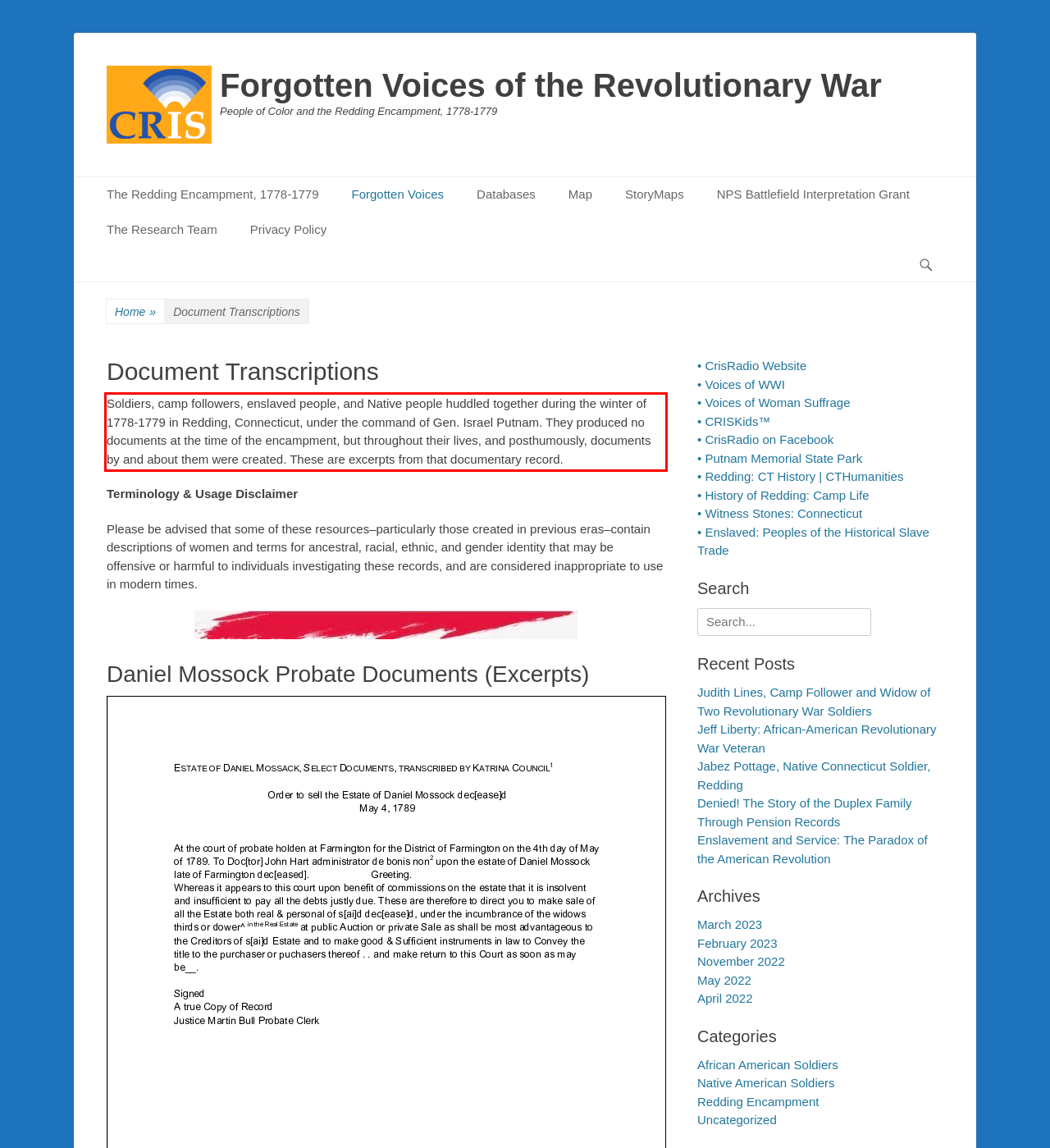You have a screenshot of a webpage with a red bounding box. Use OCR to generate the text contained within this red rectangle.

Soldiers, camp followers, enslaved people, and Native people huddled together during the winter of 1778-1779 in Redding, Connecticut, under the command of Gen. Israel Putnam. They produced no documents at the time of the encampment, but throughout their lives, and posthumously, documents by and about them were created. These are excerpts from that documentary record.